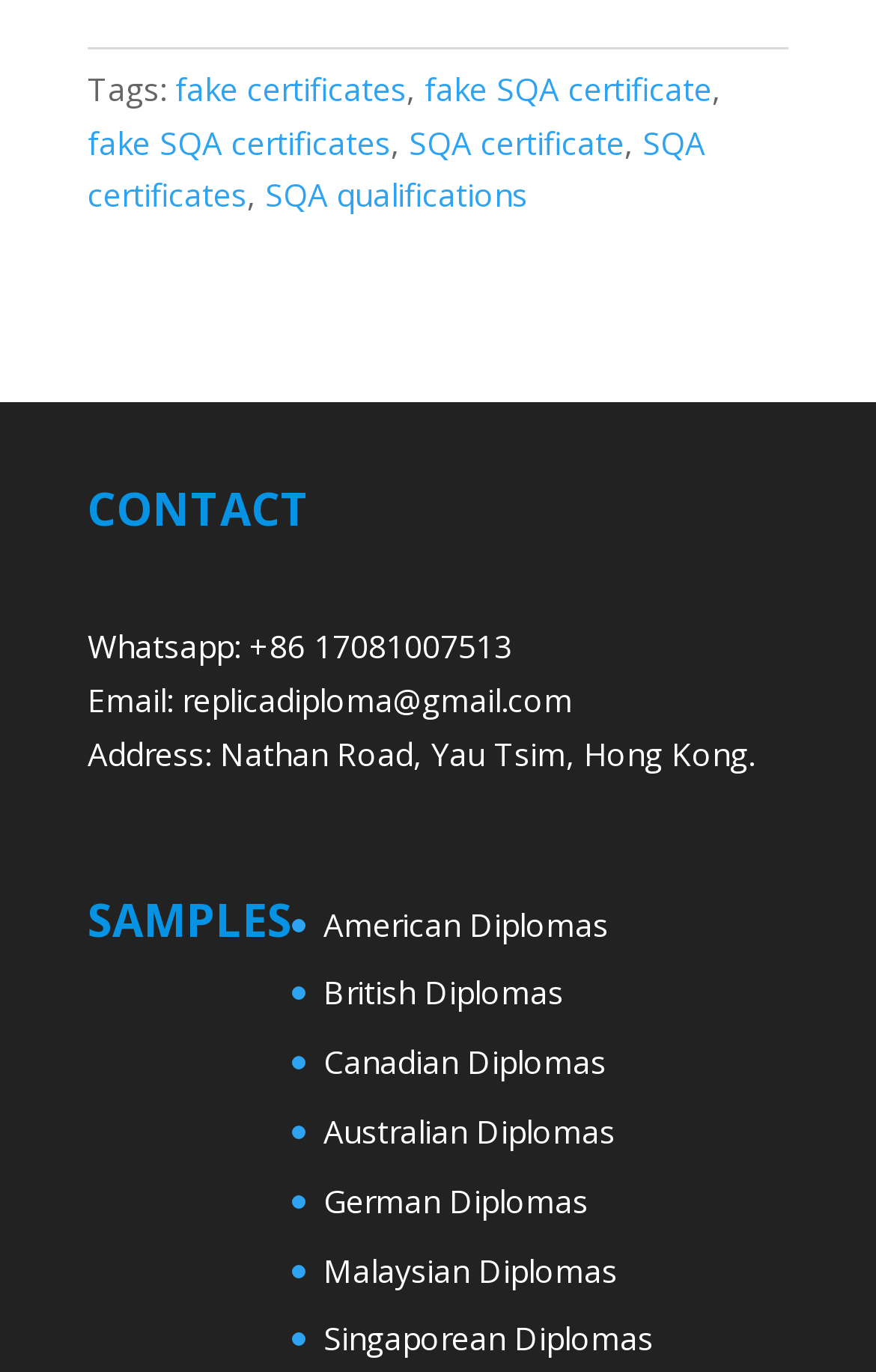Please give a succinct answer to the question in one word or phrase:
What is the purpose of the webpage?

To provide fake certificates